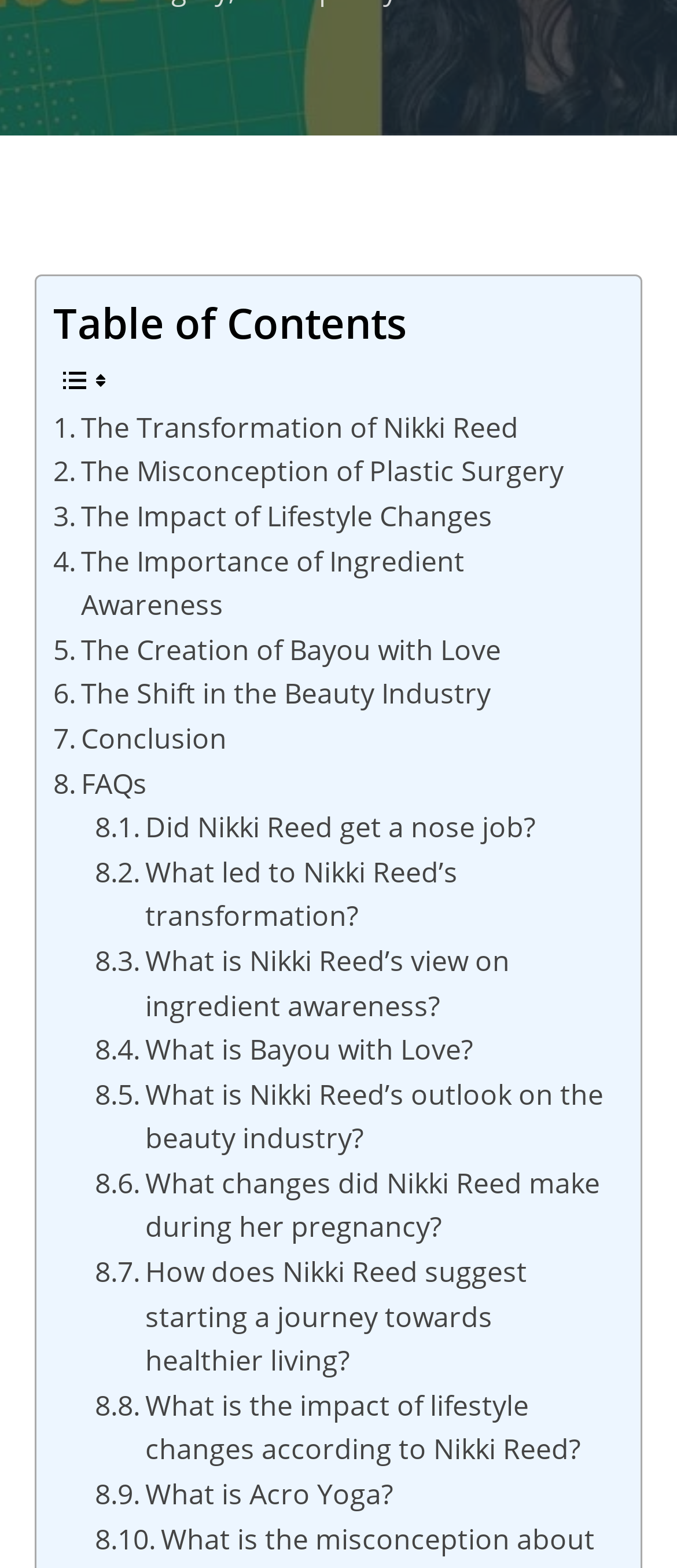Given the description Conclusion, predict the bounding box coordinates of the UI element. Ensure the coordinates are in the format (top-left x, top-left y, bottom-right x, bottom-right y) and all values are between 0 and 1.

[0.078, 0.457, 0.335, 0.486]